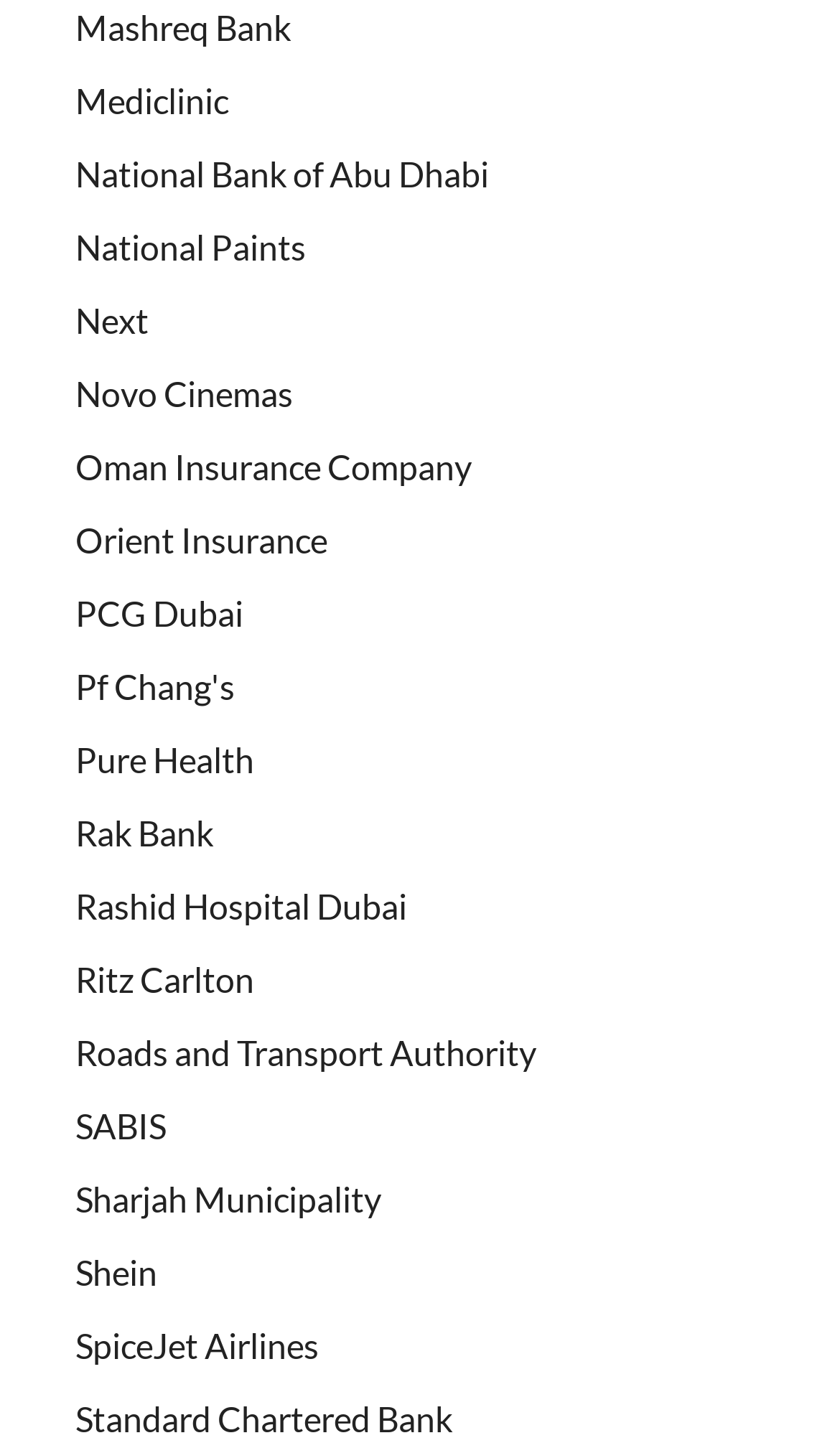What is the company with the longest name?
Using the information presented in the image, please offer a detailed response to the question.

I compared the length of the OCR text of each link element and found that the link element with the OCR text 'Roads and Transport Authority' has the longest name.